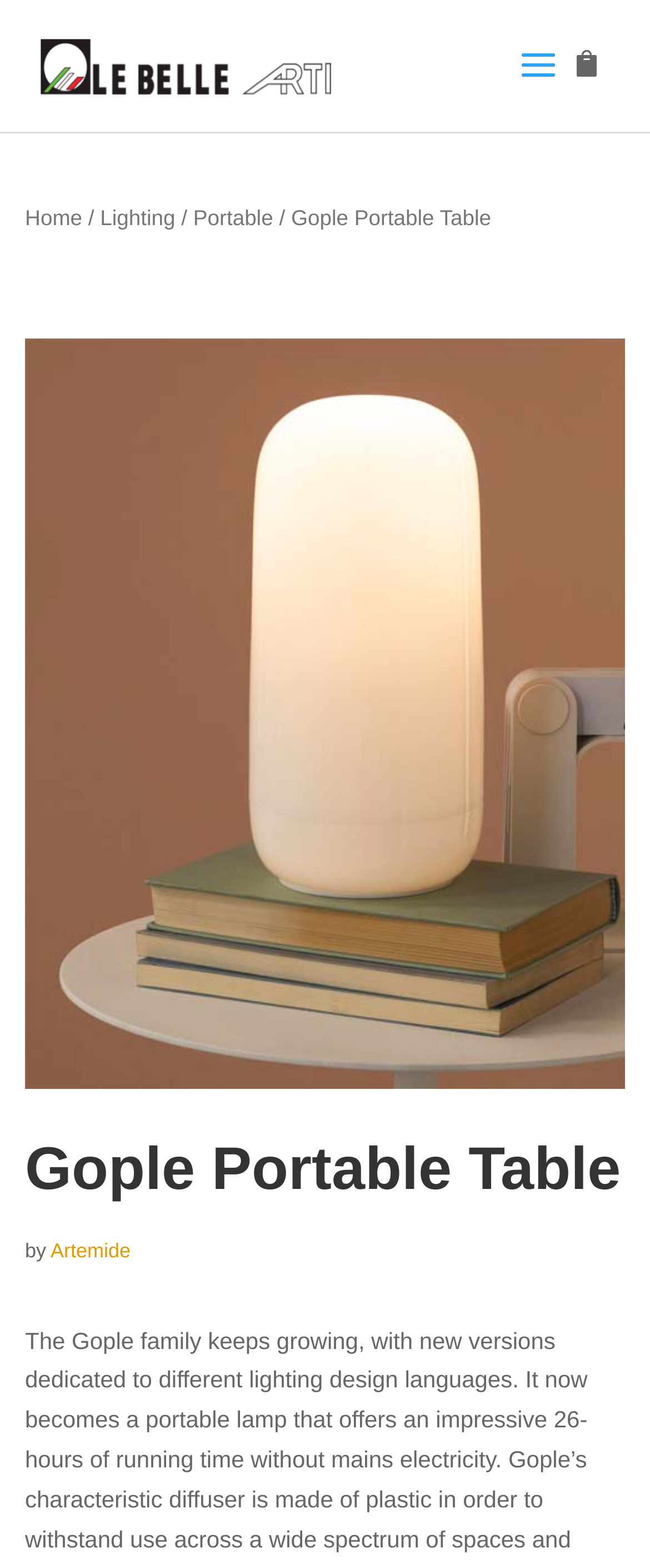Provide a short answer to the following question with just one word or phrase: What type of product is being showcased?

Portable lamp